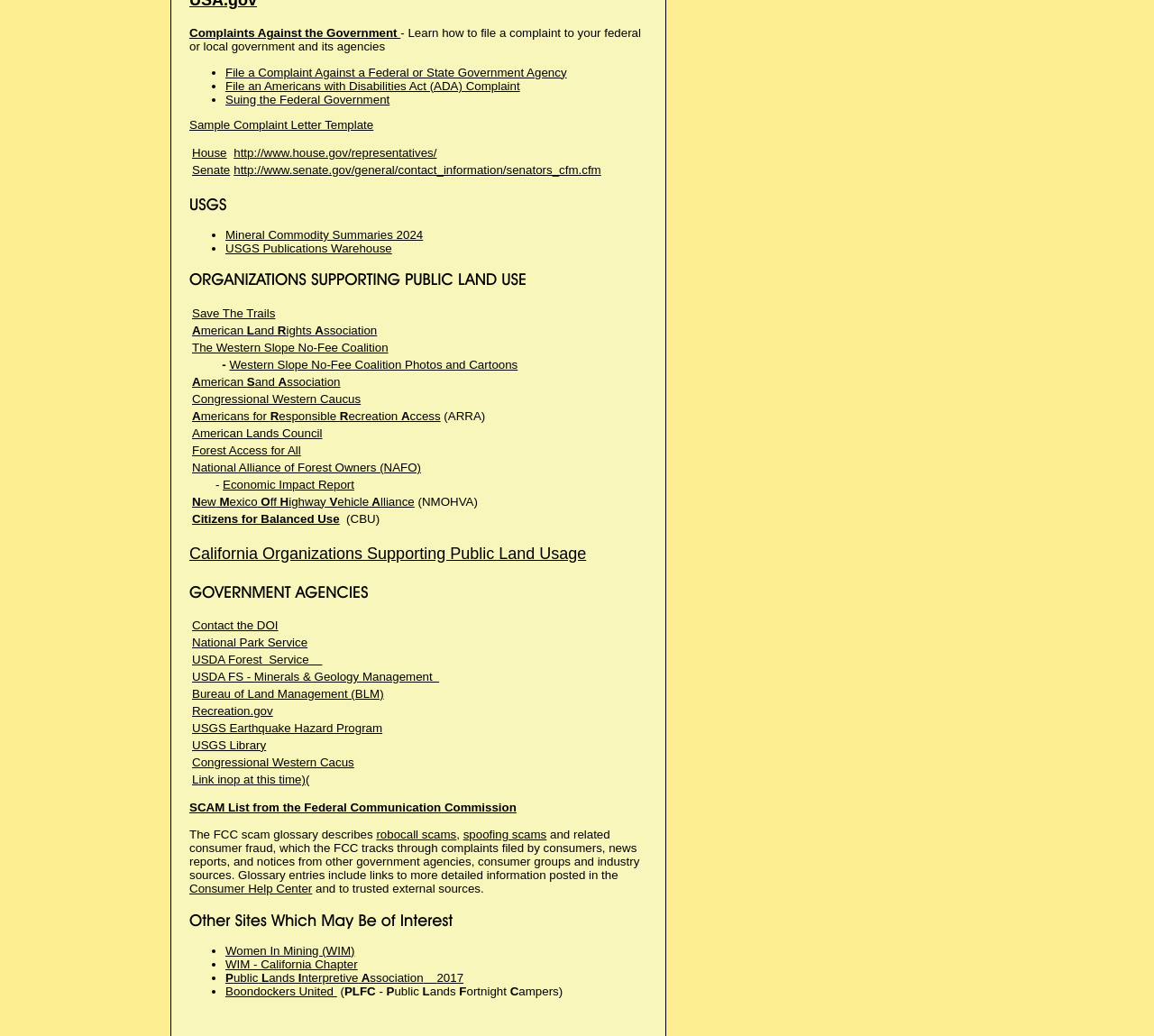Please identify the bounding box coordinates of the area that needs to be clicked to fulfill the following instruction: "Contact the DOI."

[0.166, 0.597, 0.241, 0.61]